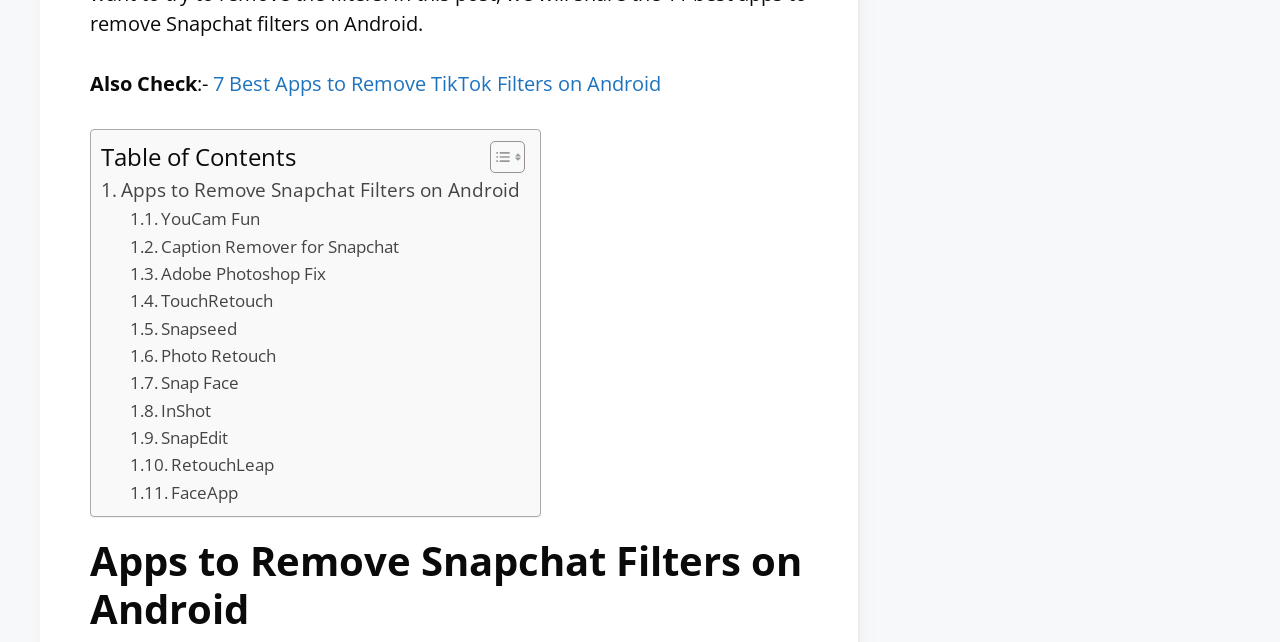Given the description "TouchRetouch", determine the bounding box of the corresponding UI element.

[0.101, 0.447, 0.213, 0.49]